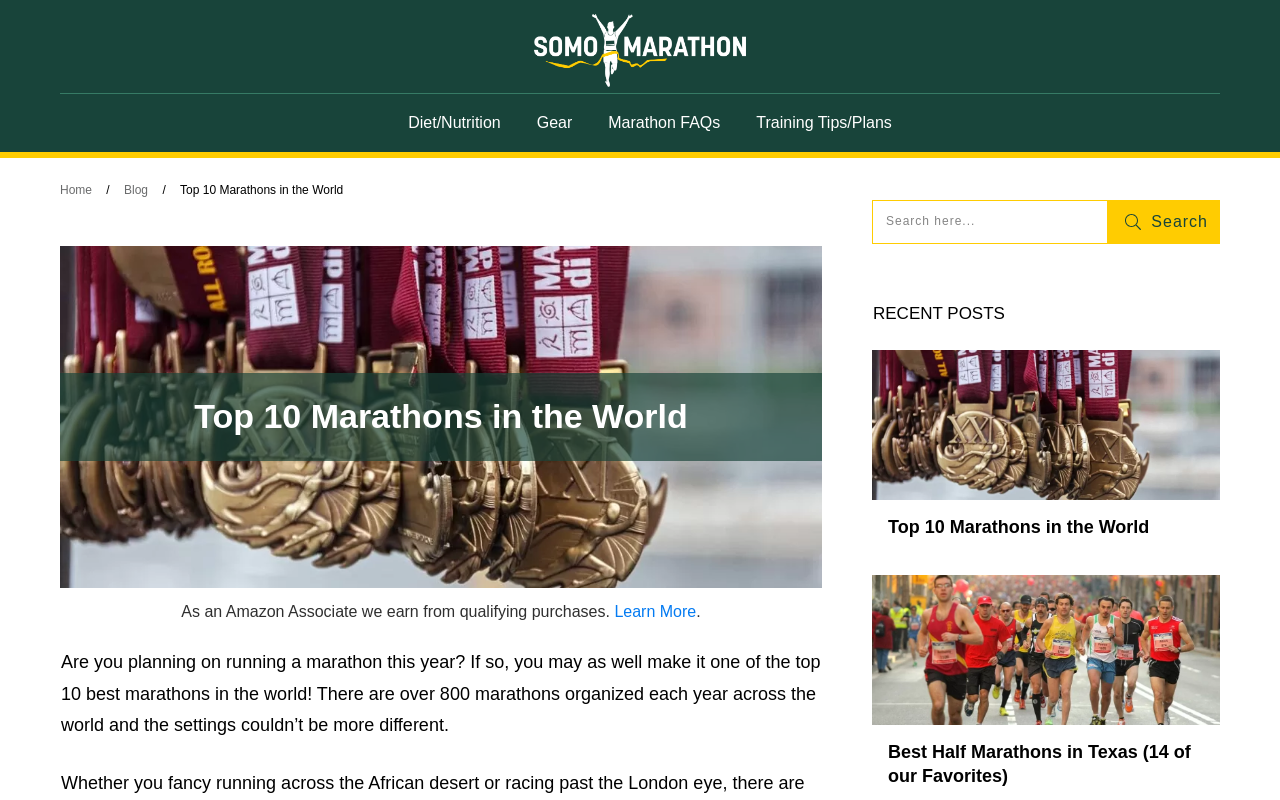Please specify the bounding box coordinates for the clickable region that will help you carry out the instruction: "Read the 'Top 10 Marathons in the World' article".

[0.694, 0.645, 0.941, 0.674]